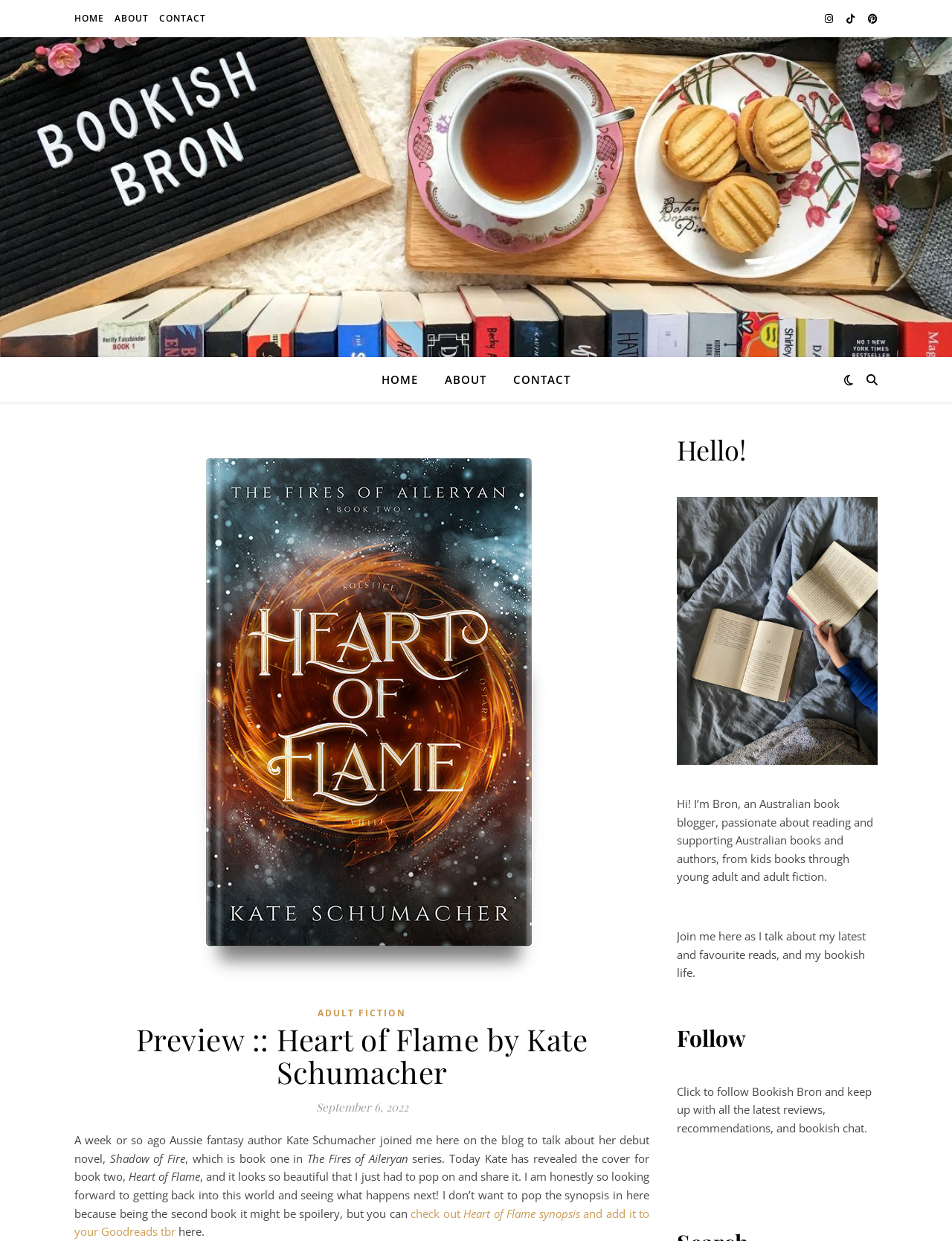Use a single word or phrase to answer the question: What is the author's name mentioned in the article?

Kate Schumacher